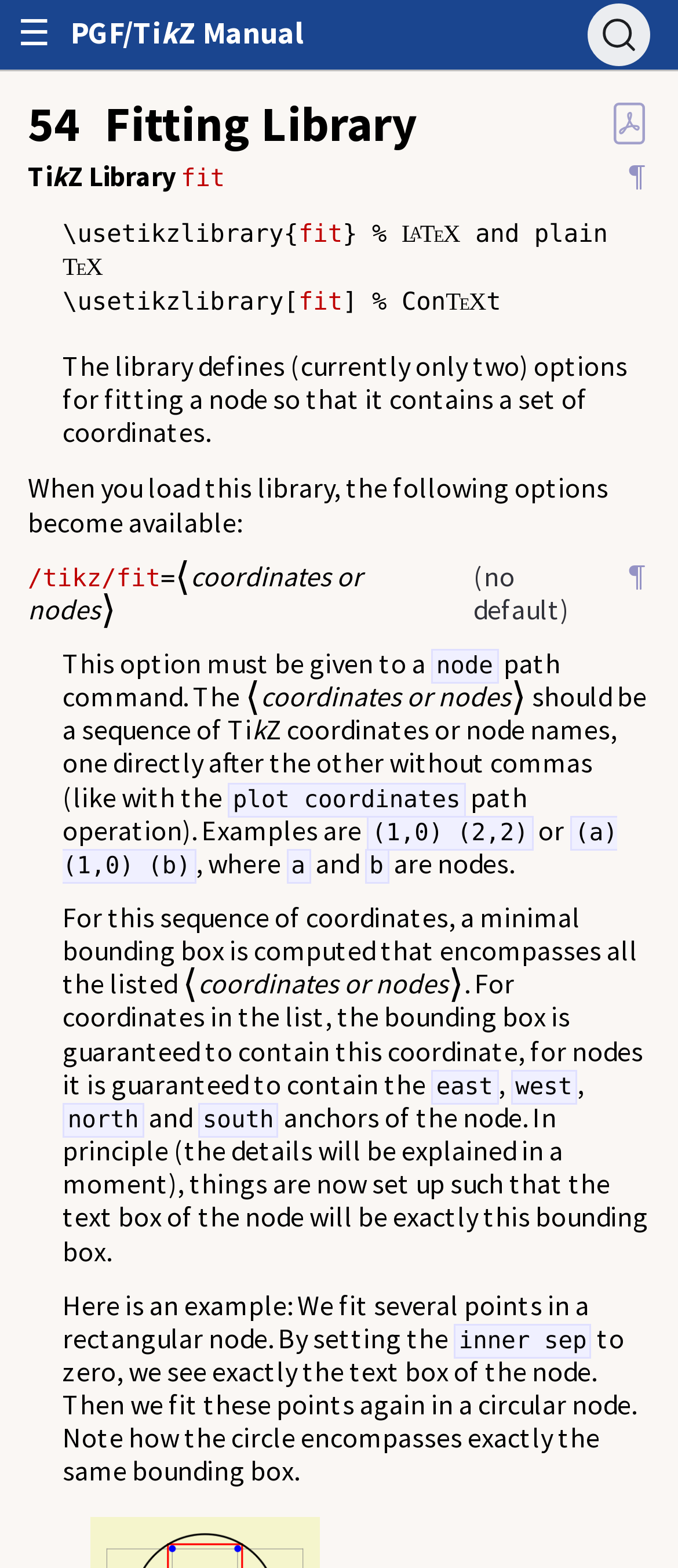What is the shape of the node in the second example?
Carefully examine the image and provide a detailed answer to the question.

In the second example, the node is circular, as described in the text 'Then we fit these points again in a circular node. Note how the circle encompasses exactly the same bounding box'.